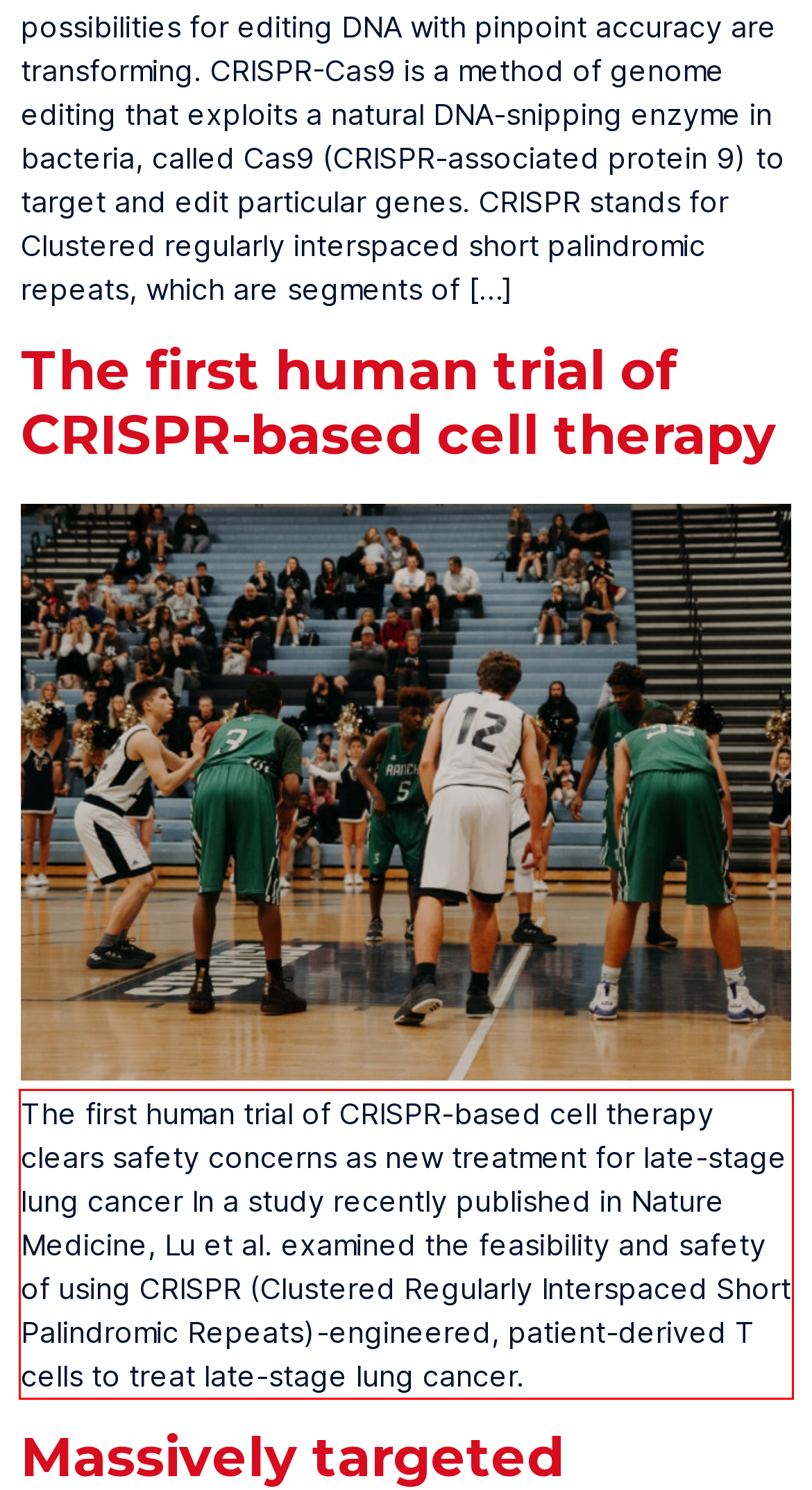You are provided with a screenshot of a webpage that includes a red bounding box. Extract and generate the text content found within the red bounding box.

The first human trial of CRISPR-based cell therapy clears safety concerns as new treatment for late-stage lung cancer In a study recently published in Nature Medicine, Lu et al. examined the feasibility and safety of using CRISPR (Clustered Regularly Interspaced Short Palindromic Repeats)-engineered, patient-derived T cells to treat late-stage lung cancer.